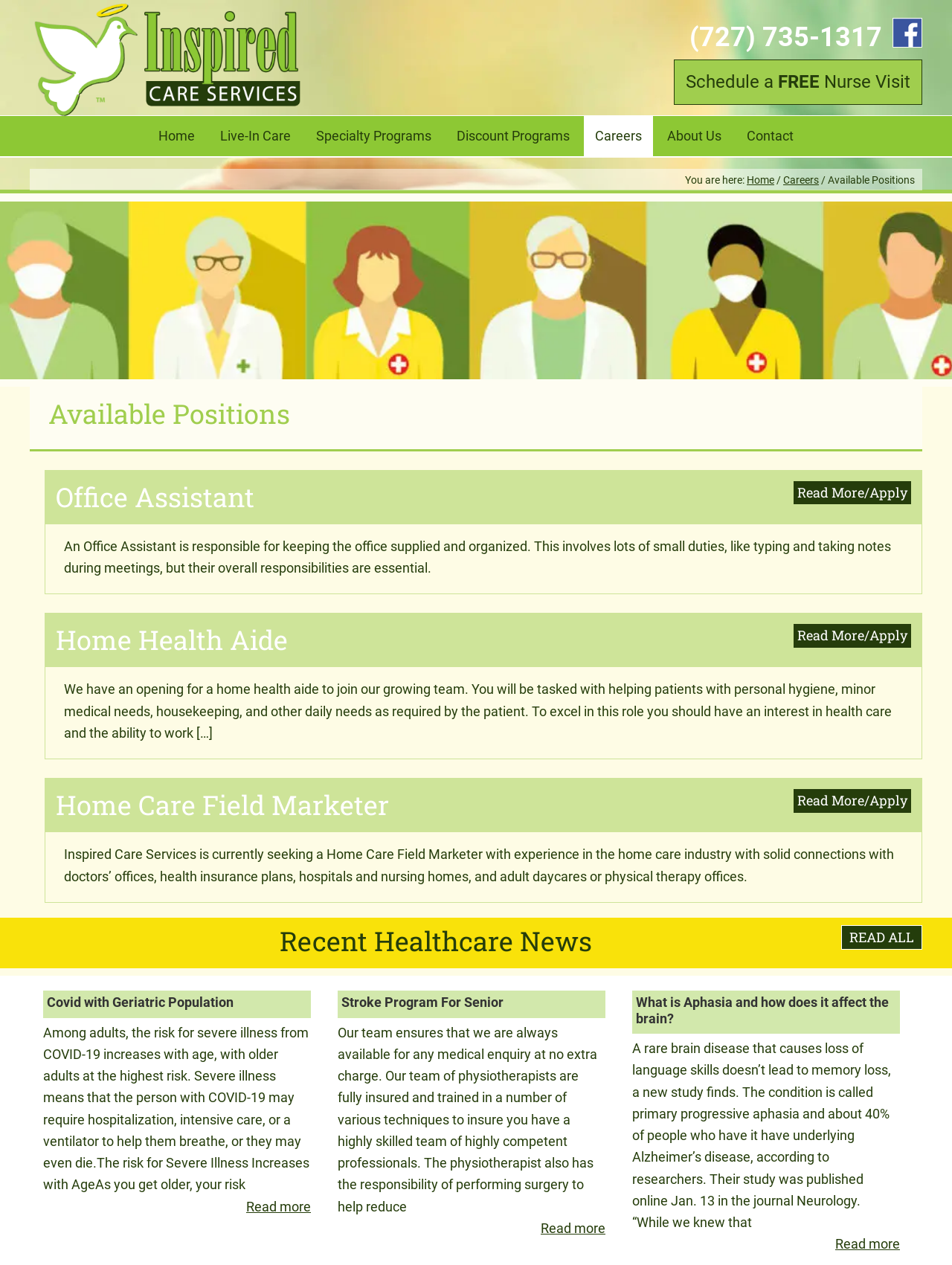Reply to the question with a single word or phrase:
What is the responsibility of a physiotherapist?

Performing surgery